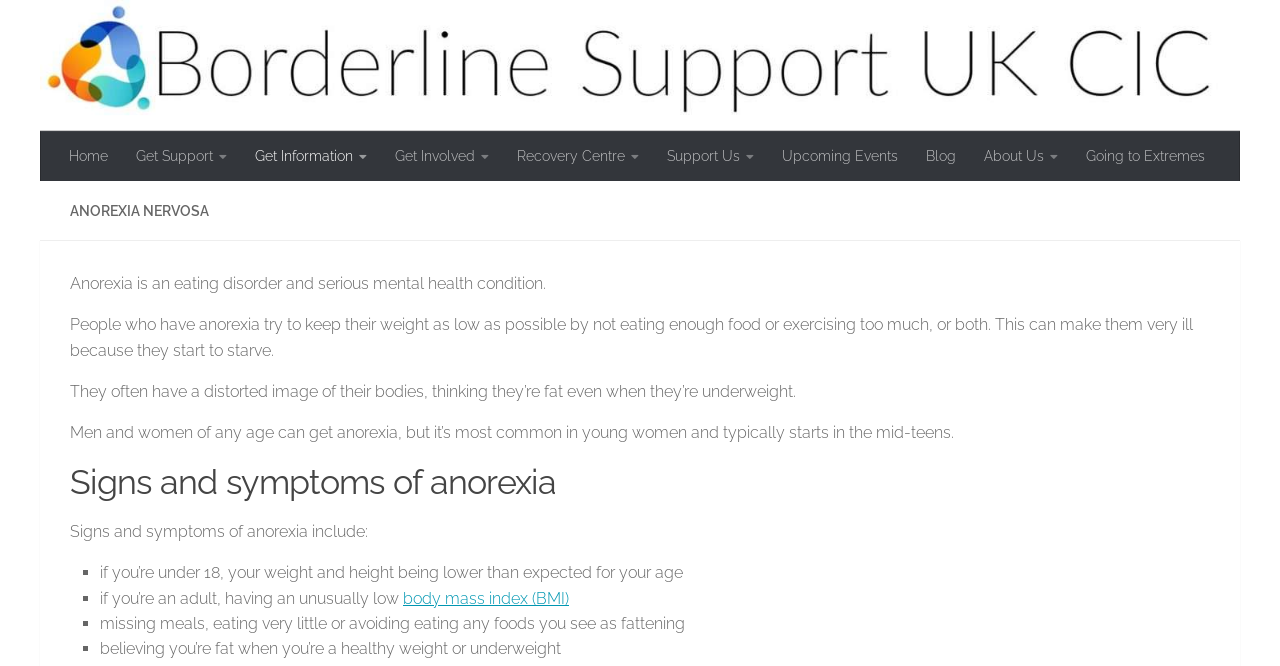Please find the bounding box coordinates of the element's region to be clicked to carry out this instruction: "Read about 'Signs and symptoms of anorexia'".

[0.055, 0.693, 0.945, 0.758]